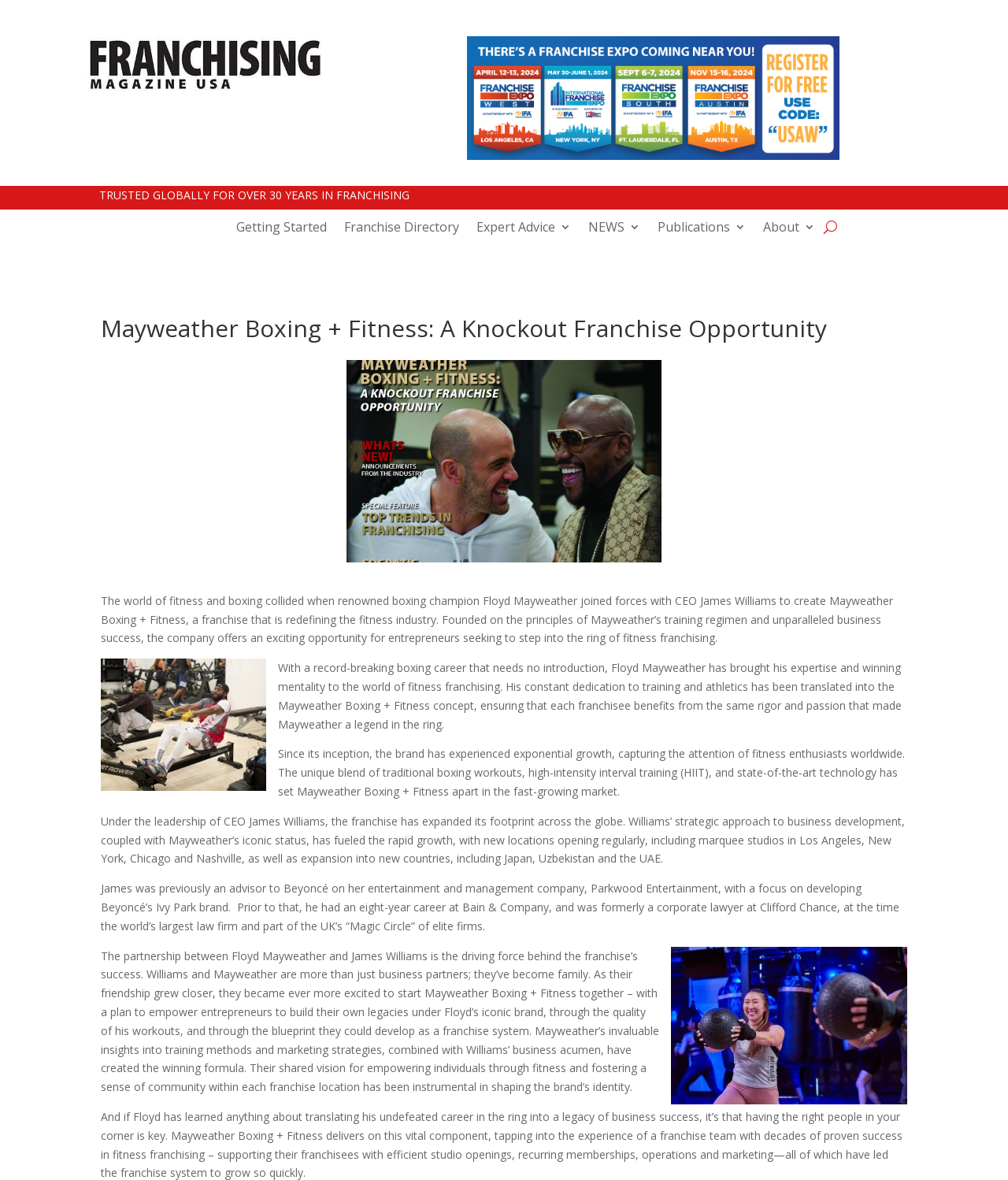Could you please study the image and provide a detailed answer to the question:
Who is the CEO of Mayweather Boxing + Fitness?

I found the answer by reading the text on the webpage, specifically the section that talks about the partnership between Floyd Mayweather and James Williams, where it mentions that James Williams is the CEO of Mayweather Boxing + Fitness.